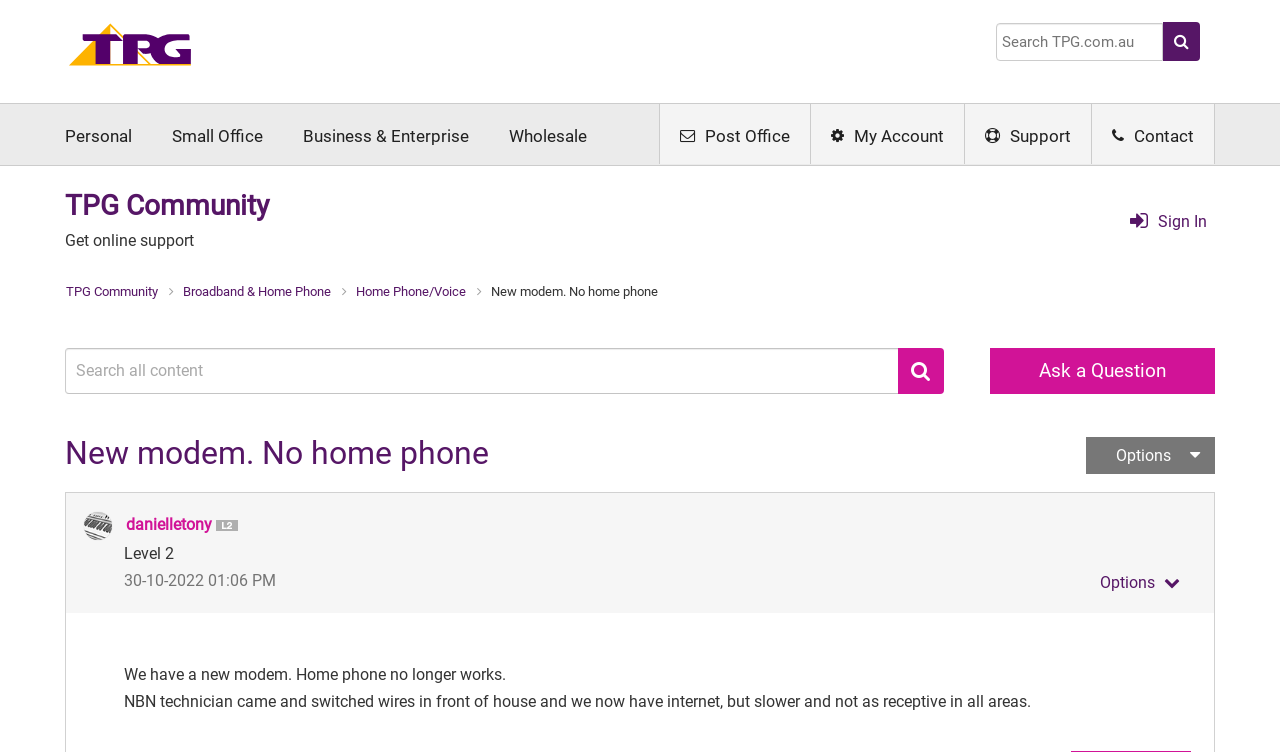Please predict the bounding box coordinates of the element's region where a click is necessary to complete the following instruction: "Go to Home page". The coordinates should be represented by four float numbers between 0 and 1, i.e., [left, top, right, bottom].

[0.051, 0.054, 0.152, 0.079]